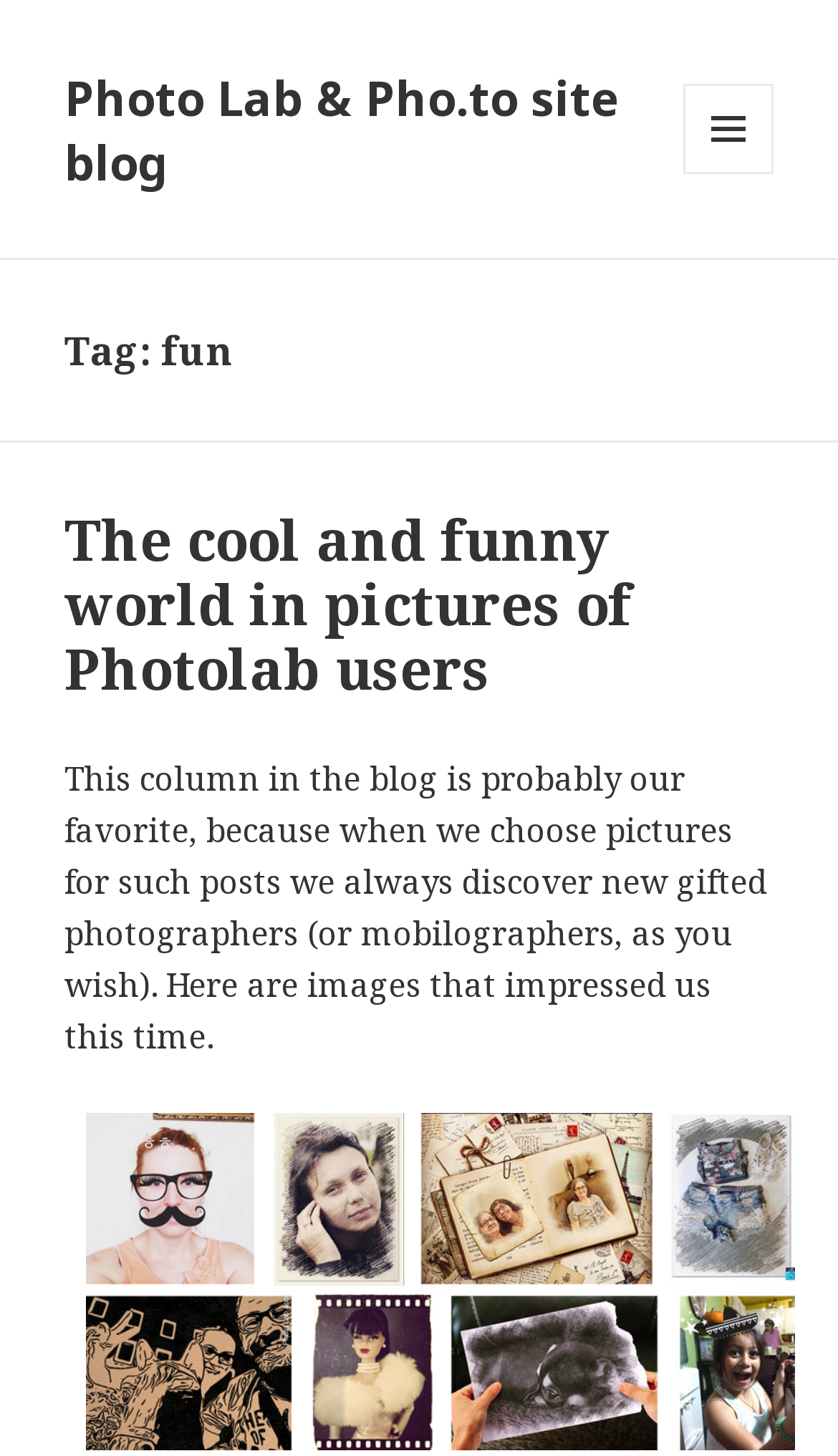Summarize the webpage with a detailed and informative caption.

The webpage is a blog about Photo Lab and Pho.to site, with a focus on showcasing fun and creative content. At the top, there is a link to the blog's title, "Photo Lab & Pho.to site blog", which takes up most of the top section. To the right of the title, there is a button labeled "MENU AND WIDGETS" that, when expanded, controls a secondary menu.

Below the title, there is a header section that spans the entire width of the page. Within this section, there is a heading that reads "Tag: fun", indicating that the content on this page is related to the "fun" tag. Below this heading, there is another header section that contains a heading that reads "The cool and funny world in pictures of Photolab users". This heading is followed by a link with the same text, which suggests that it may be a title or a summary of the content that follows.

The main content of the page is a paragraph of text that describes the blog's column, stating that it features pictures from gifted photographers and mobilographers. Below this text, there is a link to "Beautiful pictures taken and edited by Photolab users", which is accompanied by an image with the same description. The image is positioned below the link and takes up most of the width of the page.